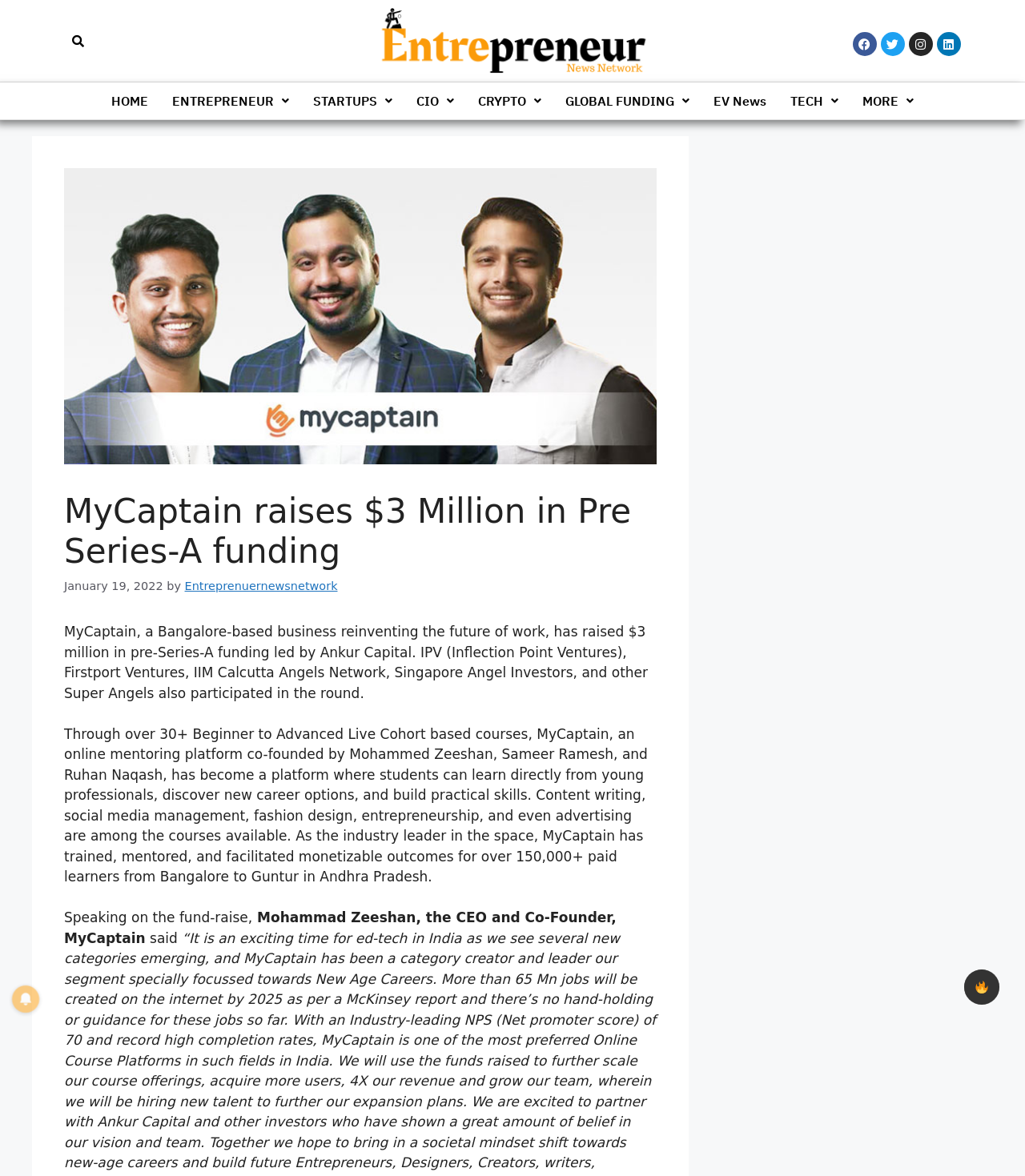Respond to the question below with a single word or phrase: What is the theme of the news article?

Entrepreneurship